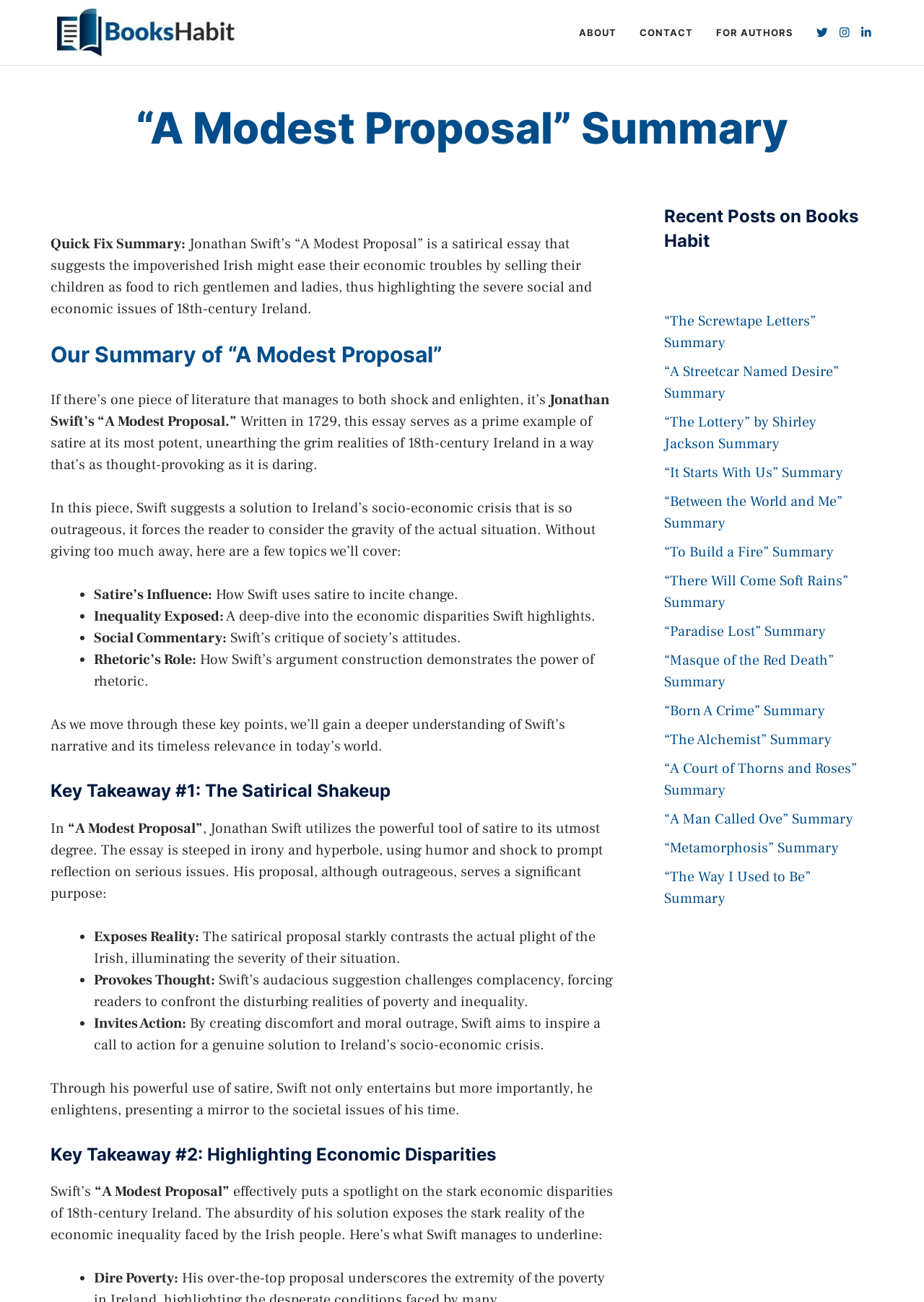Based on the element description, predict the bounding box coordinates (top-left x, top-left y, bottom-right x, bottom-right y) for the UI element in the screenshot: “The Alchemist” Summary

[0.719, 0.561, 0.9, 0.576]